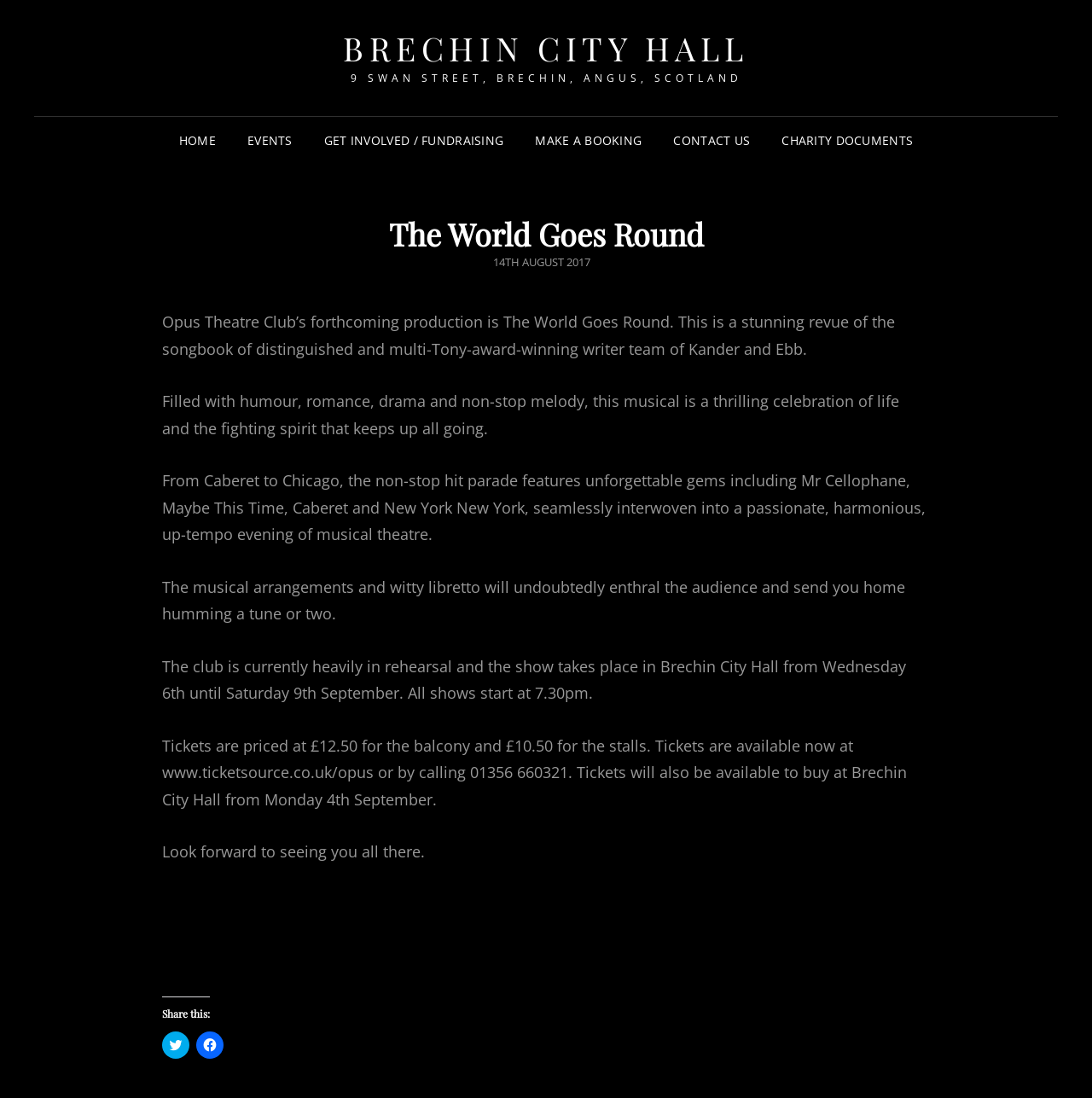Answer the following query with a single word or phrase:
What is the name of the venue?

Brechin City Hall